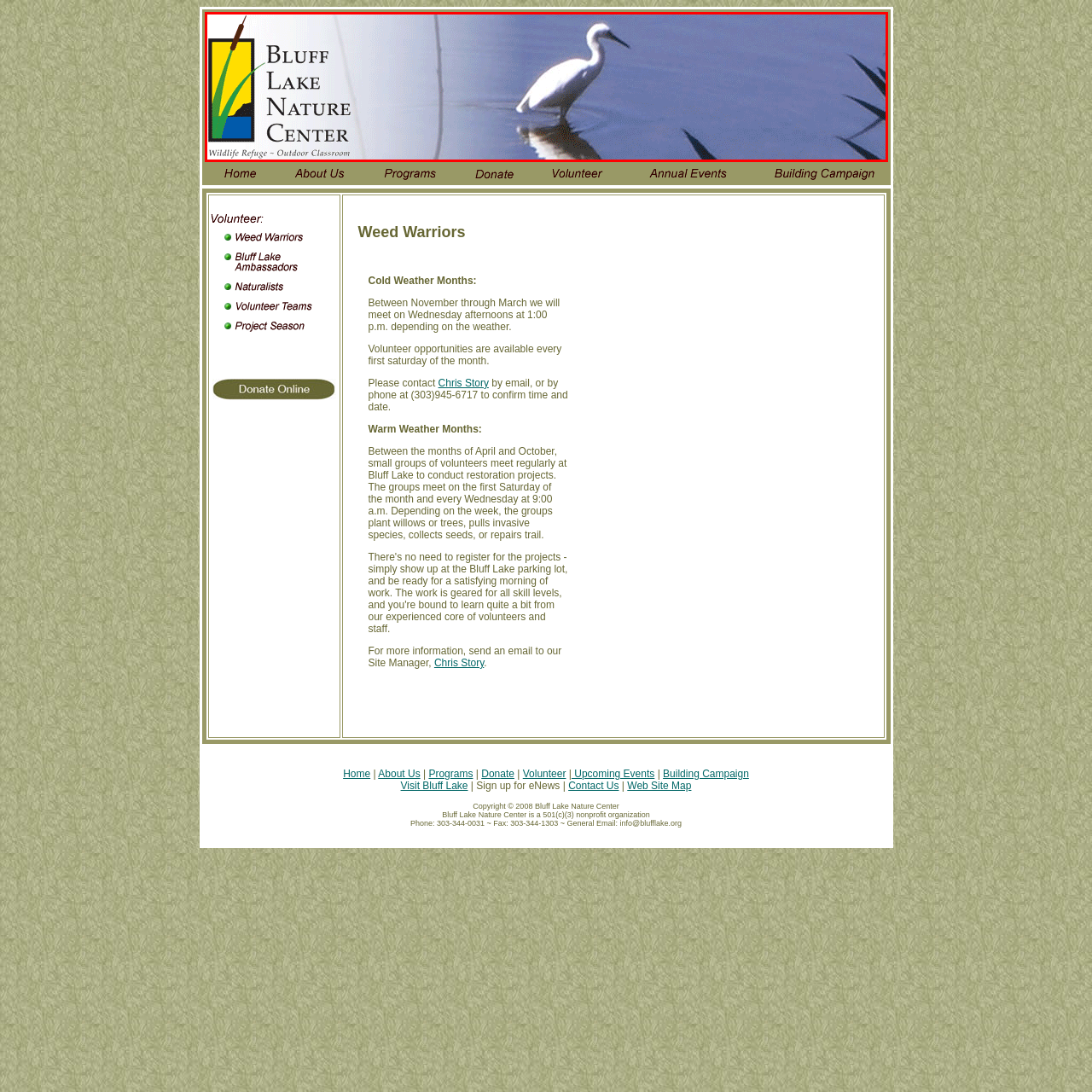What is the Bluff Lake Nature Center?
Review the image area surrounded by the red bounding box and give a detailed answer to the question.

The image prominently features the logo of the Bluff Lake Nature Center, which is a wildlife refuge and outdoor classroom, emphasizing its role as a sanctuary for local wildlife.